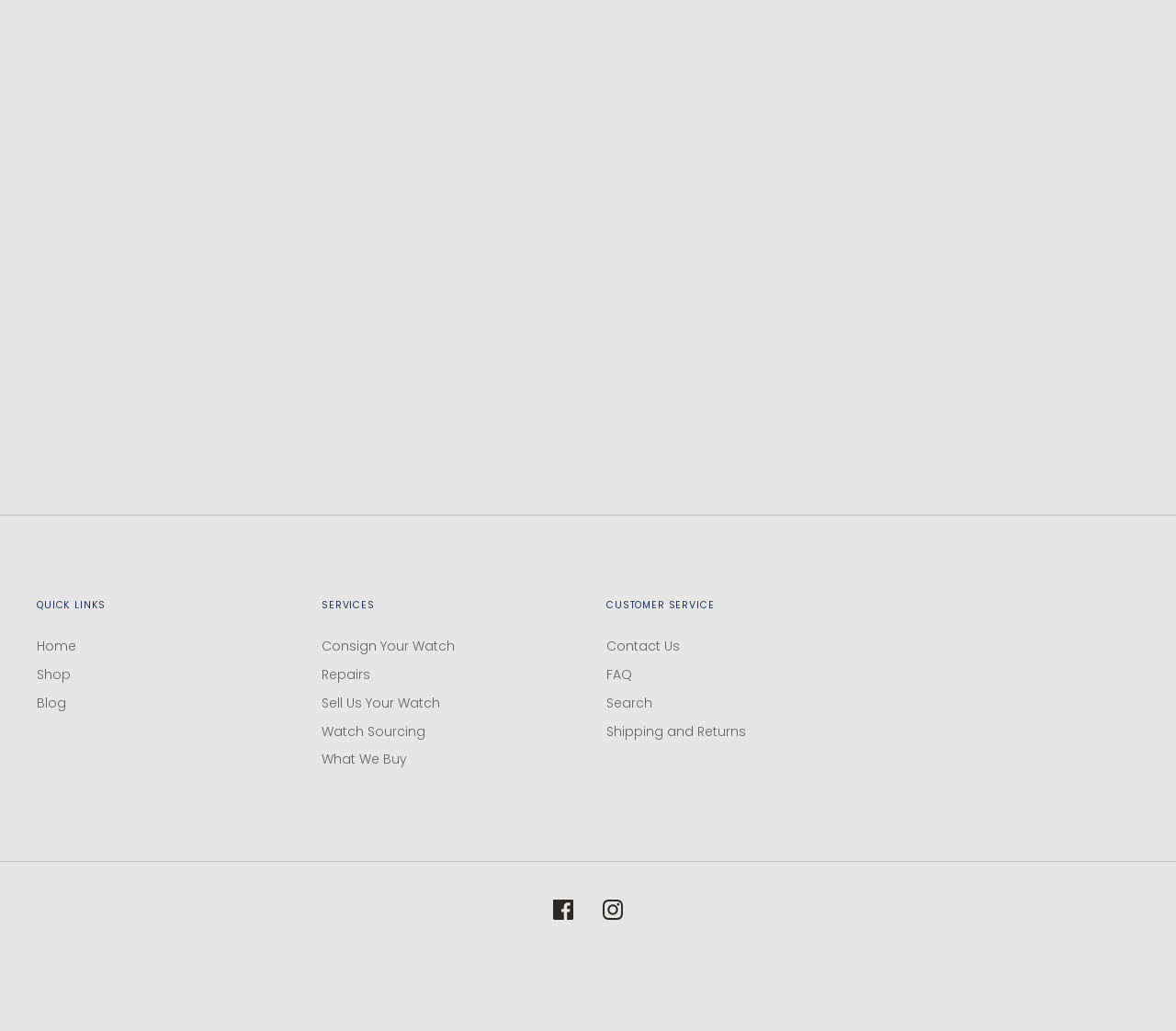Please identify the coordinates of the bounding box that should be clicked to fulfill this instruction: "Click on the 'Devy Strategy Guide' link".

None